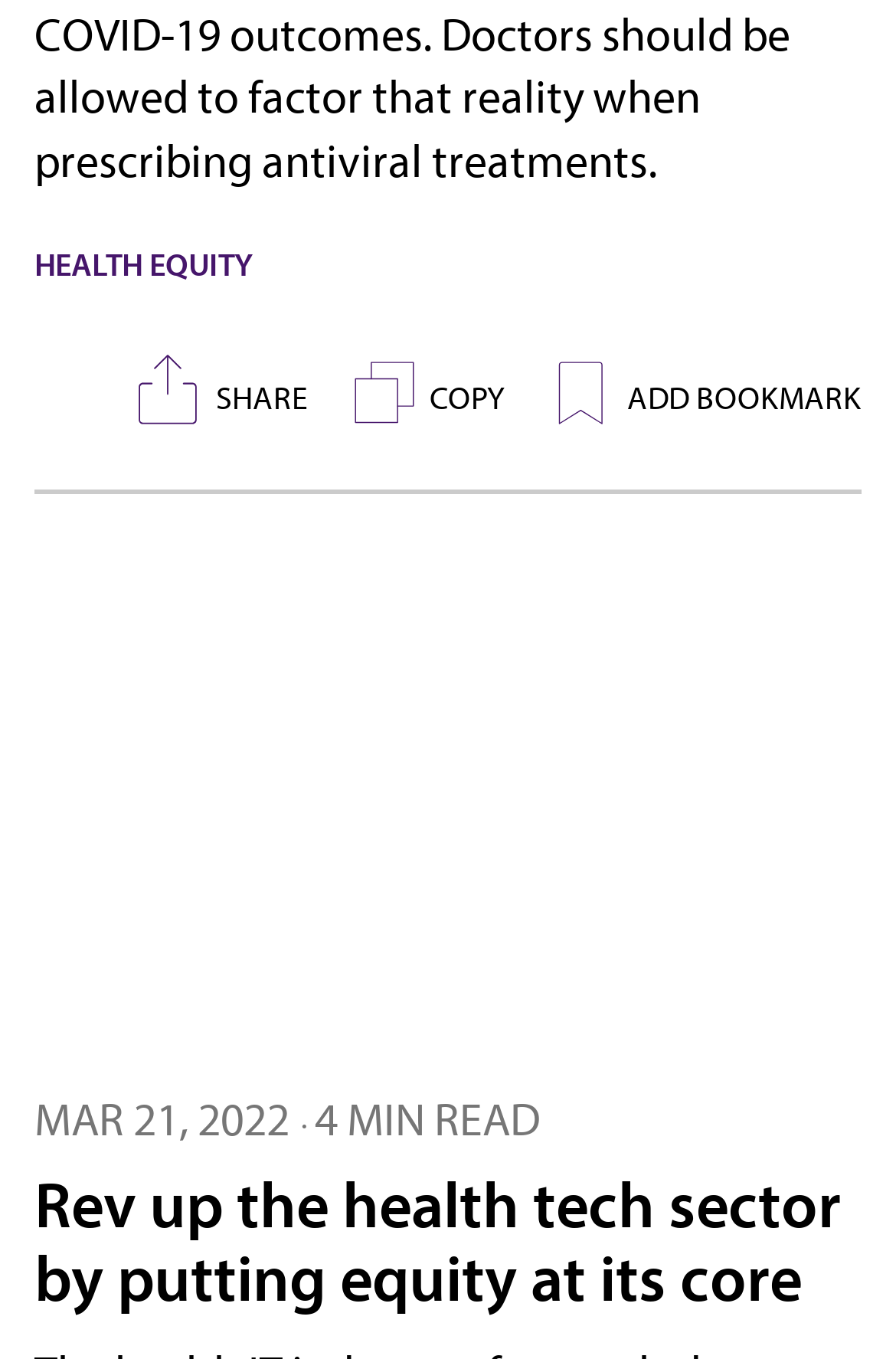Please specify the bounding box coordinates of the clickable region necessary for completing the following instruction: "toggle menu". The coordinates must consist of four float numbers between 0 and 1, i.e., [left, top, right, bottom].

None